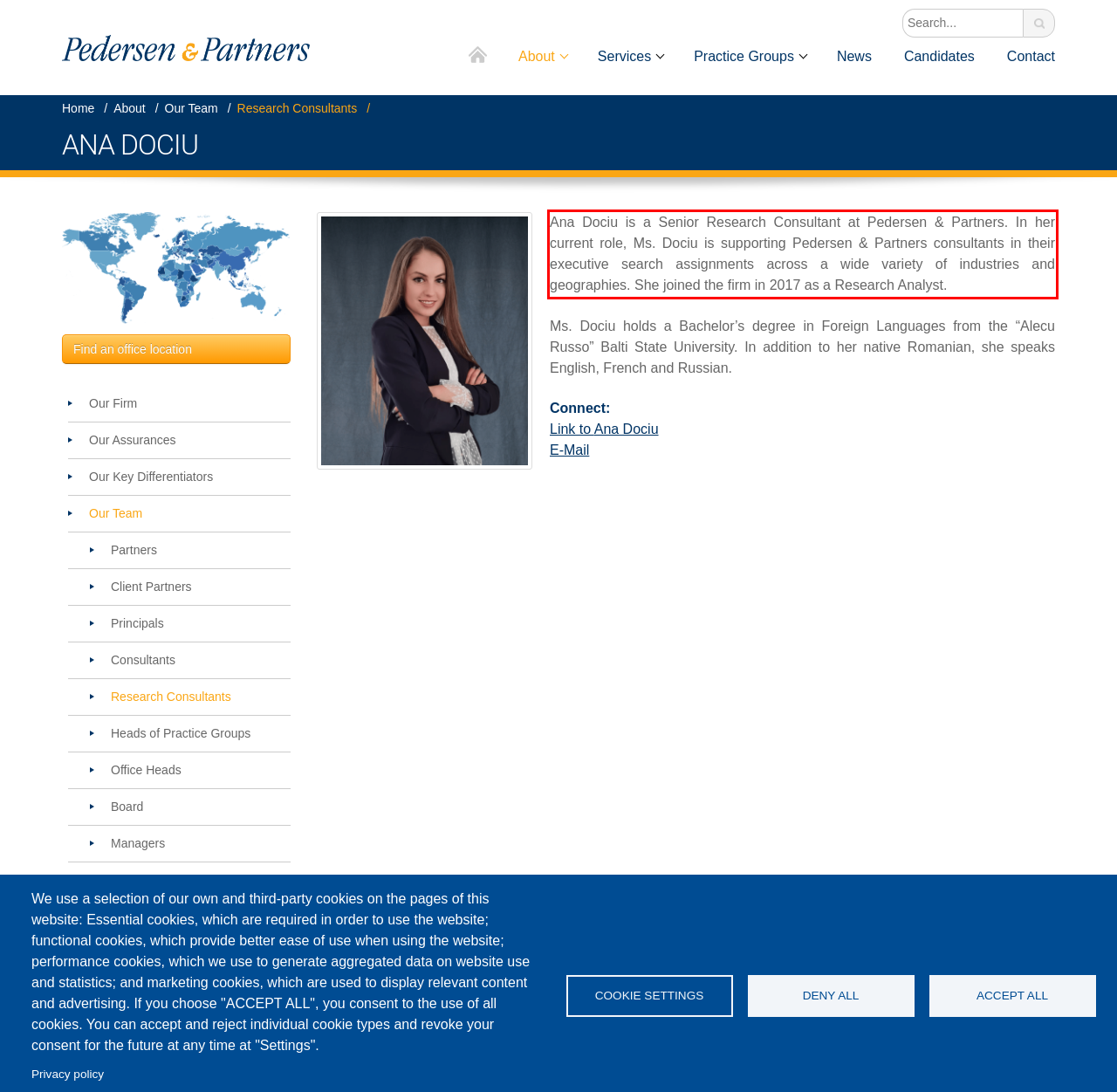The screenshot provided shows a webpage with a red bounding box. Apply OCR to the text within this red bounding box and provide the extracted content.

Ana Dociu is a Senior Research Consultant at Pedersen & Partners. In her current role, Ms. Dociu is supporting Pedersen & Partners consultants in their executive search assignments across a wide variety of industries and geographies. She joined the firm in 2017 as a Research Analyst.